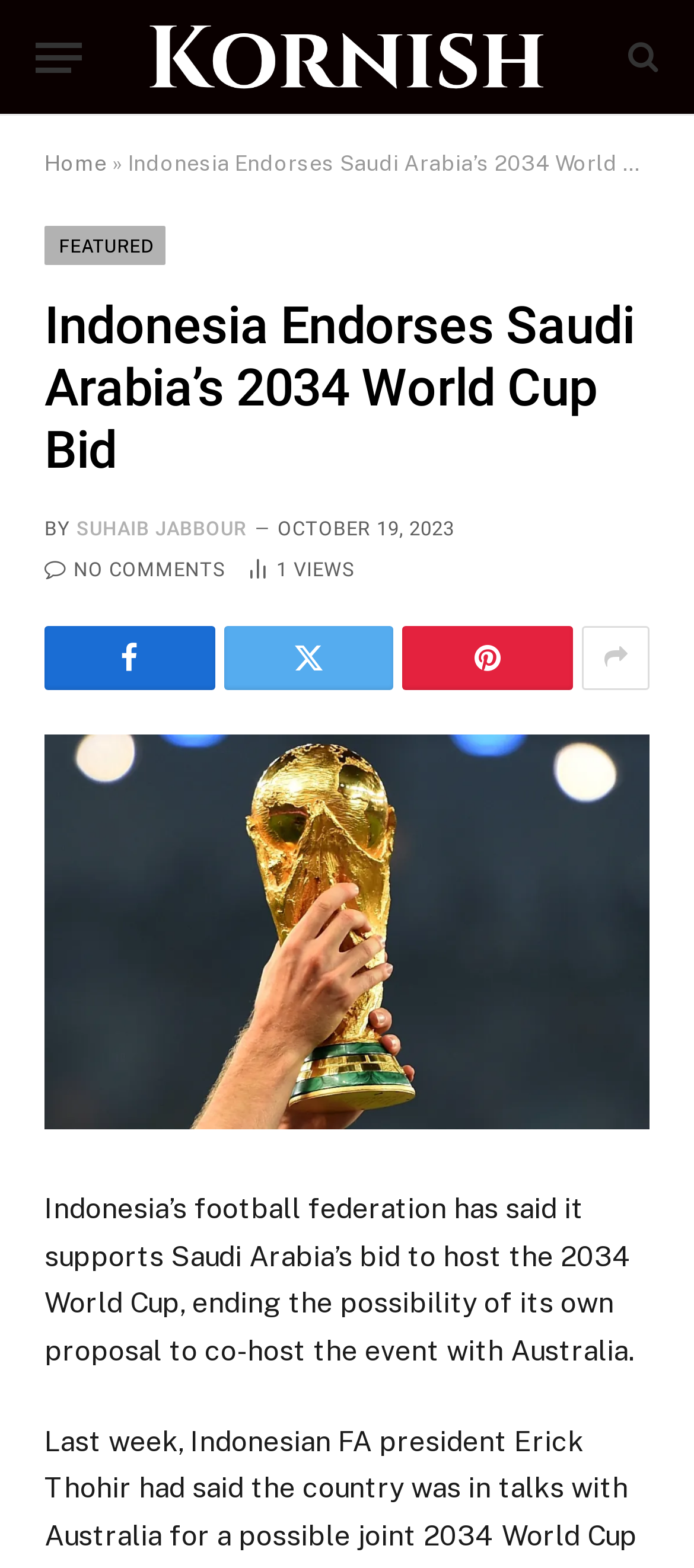Please indicate the bounding box coordinates for the clickable area to complete the following task: "Click the menu button". The coordinates should be specified as four float numbers between 0 and 1, i.e., [left, top, right, bottom].

[0.051, 0.011, 0.118, 0.062]